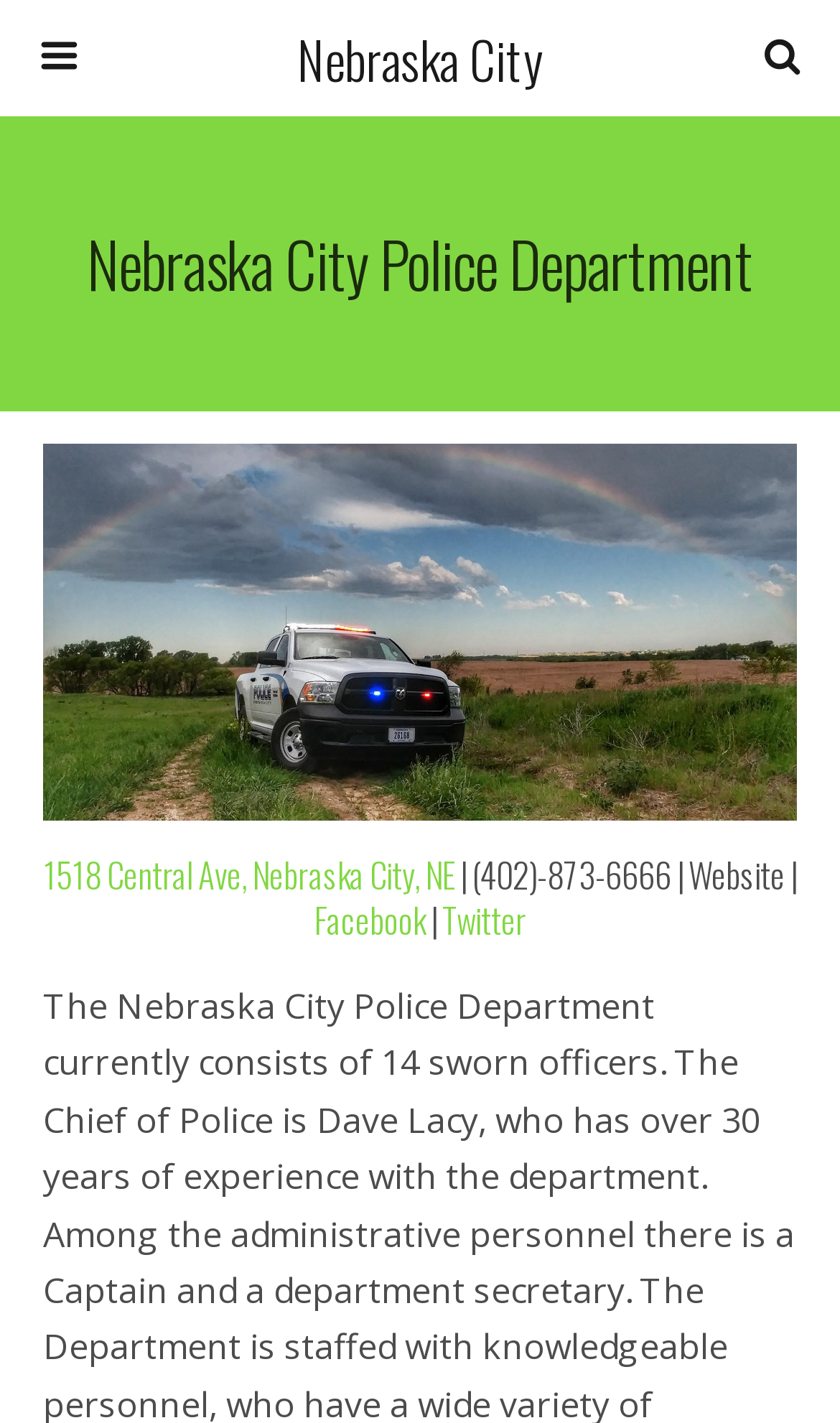What is the phone number of the police department?
Use the screenshot to answer the question with a single word or phrase.

(402)-873-6666